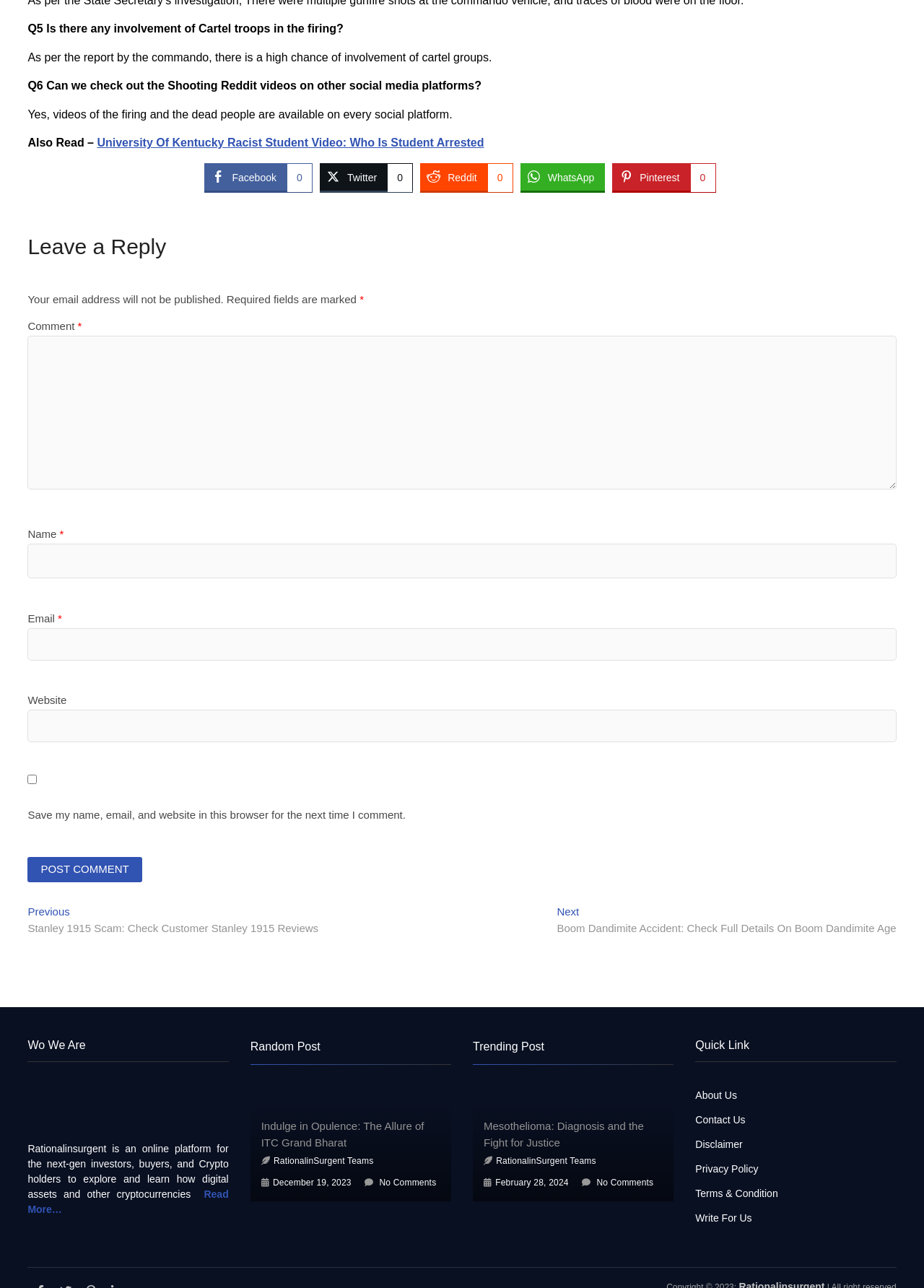Please provide the bounding box coordinates for the UI element as described: "parent_node: Name * name="author"". The coordinates must be four floats between 0 and 1, represented as [left, top, right, bottom].

[0.03, 0.422, 0.97, 0.449]